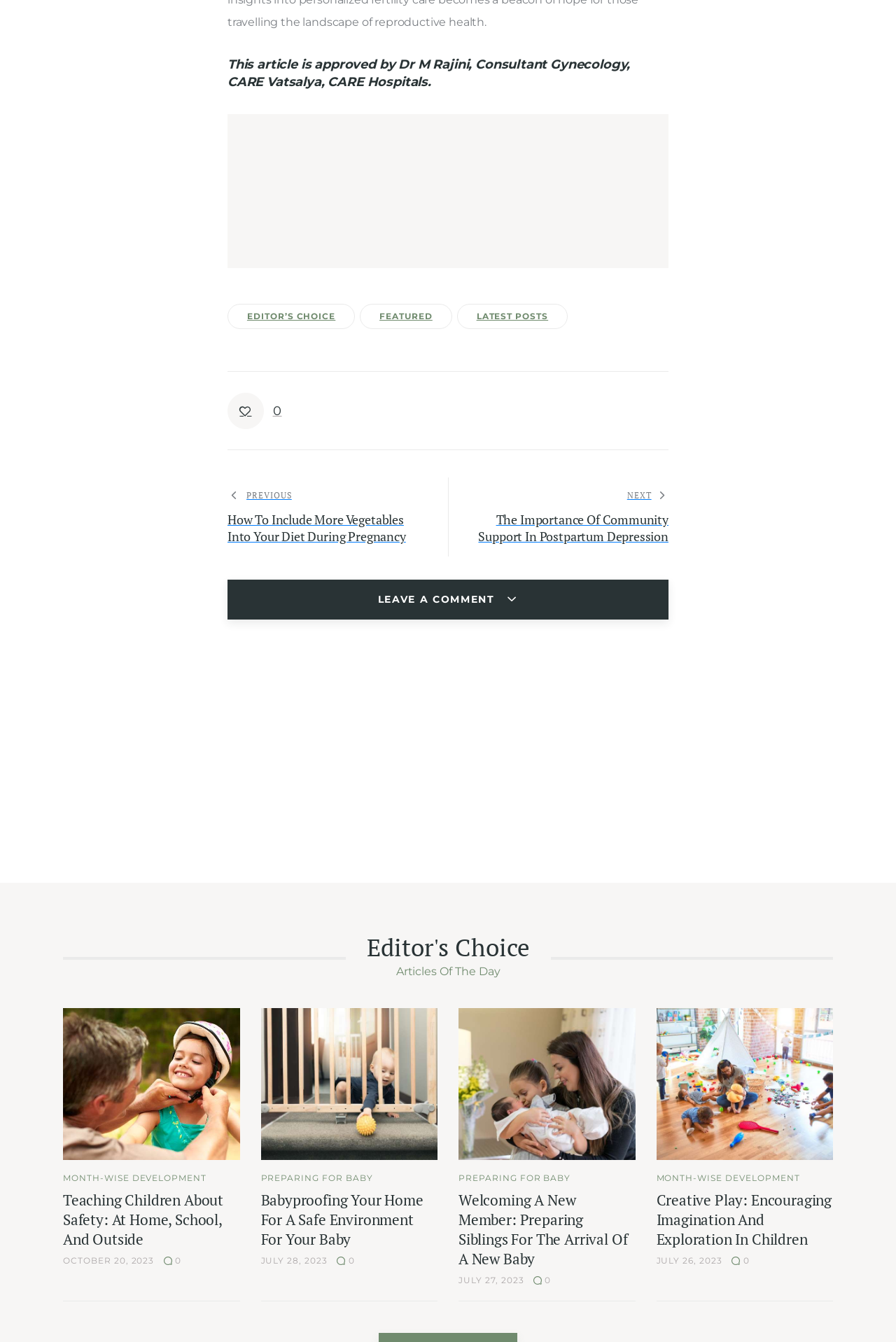Can you find the bounding box coordinates for the element that needs to be clicked to execute this instruction: "Click on the 'MONTH-WISE DEVELOPMENT' link"? The coordinates should be given as four float numbers between 0 and 1, i.e., [left, top, right, bottom].

[0.07, 0.874, 0.231, 0.881]